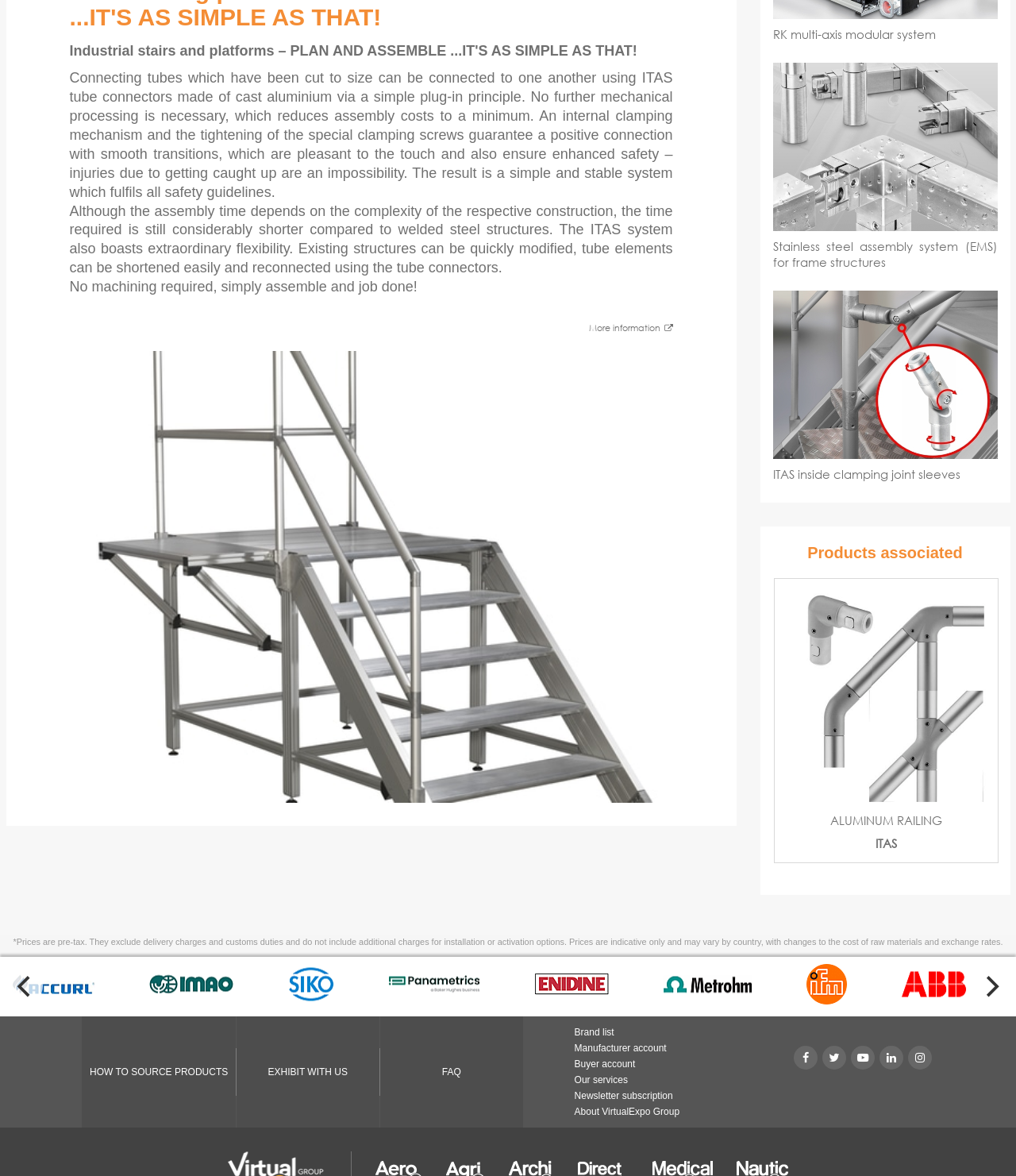What is the advantage of using RK DuoLine and RK MonoLine axis series?
Provide a detailed and extensive answer to the question.

The RK DuoLine and RK MonoLine axis series form the basis for the modular system, making it easier to set up gantry systems quickly and simply, thanks to the respective CAD data, detailed assembly instructions, and matched construction elements.